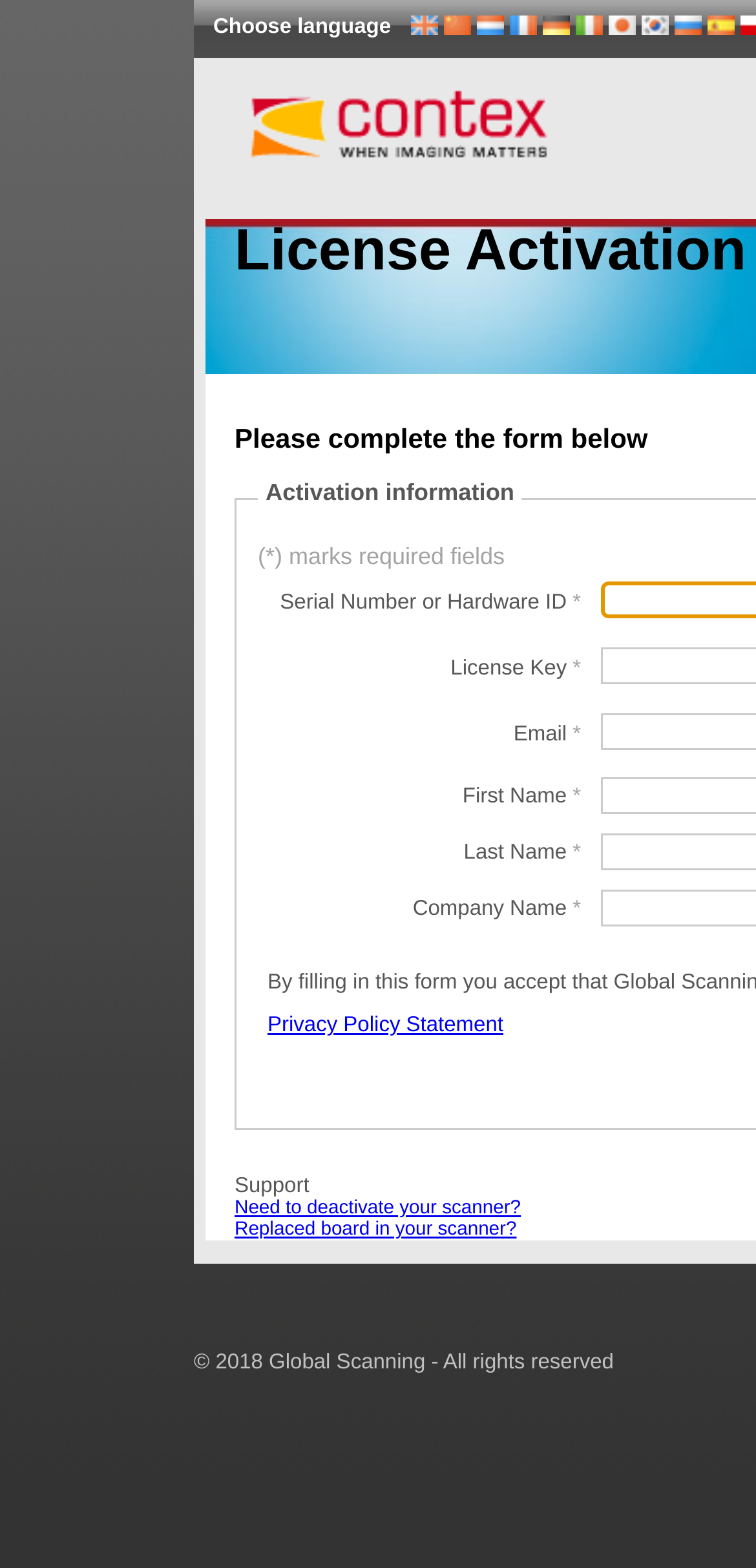What information is required to activate a license?
Using the information presented in the image, please offer a detailed response to the question.

The webpage has a table with required fields marked with an asterisk, which includes Serial Number or Hardware ID, License Key, Email, First Name, Last Name, and Company Name, indicating that these fields must be filled in to activate a license.